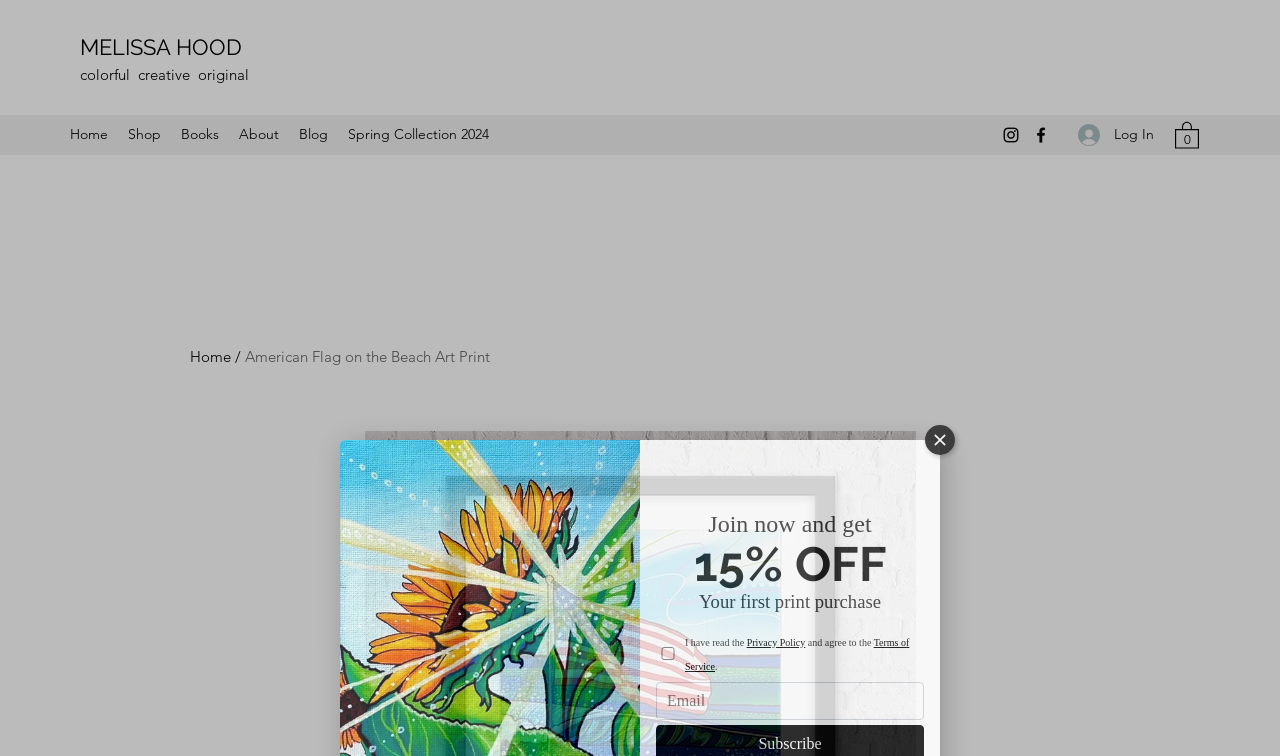Please determine the bounding box coordinates for the UI element described here. Use the format (top-left x, top-left y, bottom-right x, bottom-right y) with values bounded between 0 and 1: Spring Collection 2024

[0.264, 0.157, 0.39, 0.197]